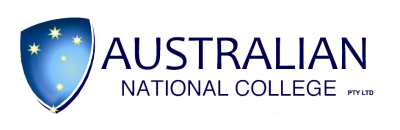Describe the image in great detail, covering all key points.

The image is the logo of the Australian National College (ANC), featuring a blue shield with stylized stars representing the Southern Cross constellation, symbolizing Australia's identity. The name "AUSTRALIAN NATIONAL COLLEGE" is prominently displayed in large, bold letters, conveying a sense of authority and academic excellence. Beneath it, the abbreviation "PTY LTD" indicates that it is a proprietary limited company. The logo's color scheme and design elements reflect a modern and professional aesthetic, suitable for an educational institution, and it likely serves as a central branding element for the college.